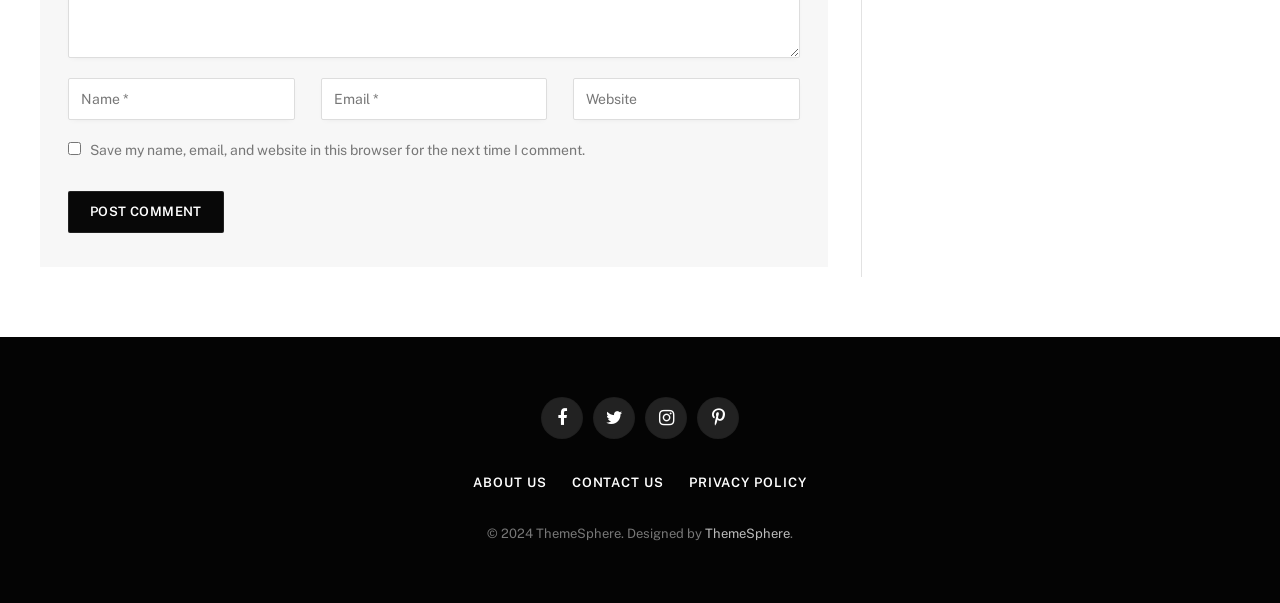What is the purpose of the checkbox?
Using the information from the image, provide a comprehensive answer to the question.

The checkbox is located below the 'Website' textbox and has a label 'Save my name, email, and website in this browser for the next time I comment.' This suggests that its purpose is to save the user's comment information for future use.